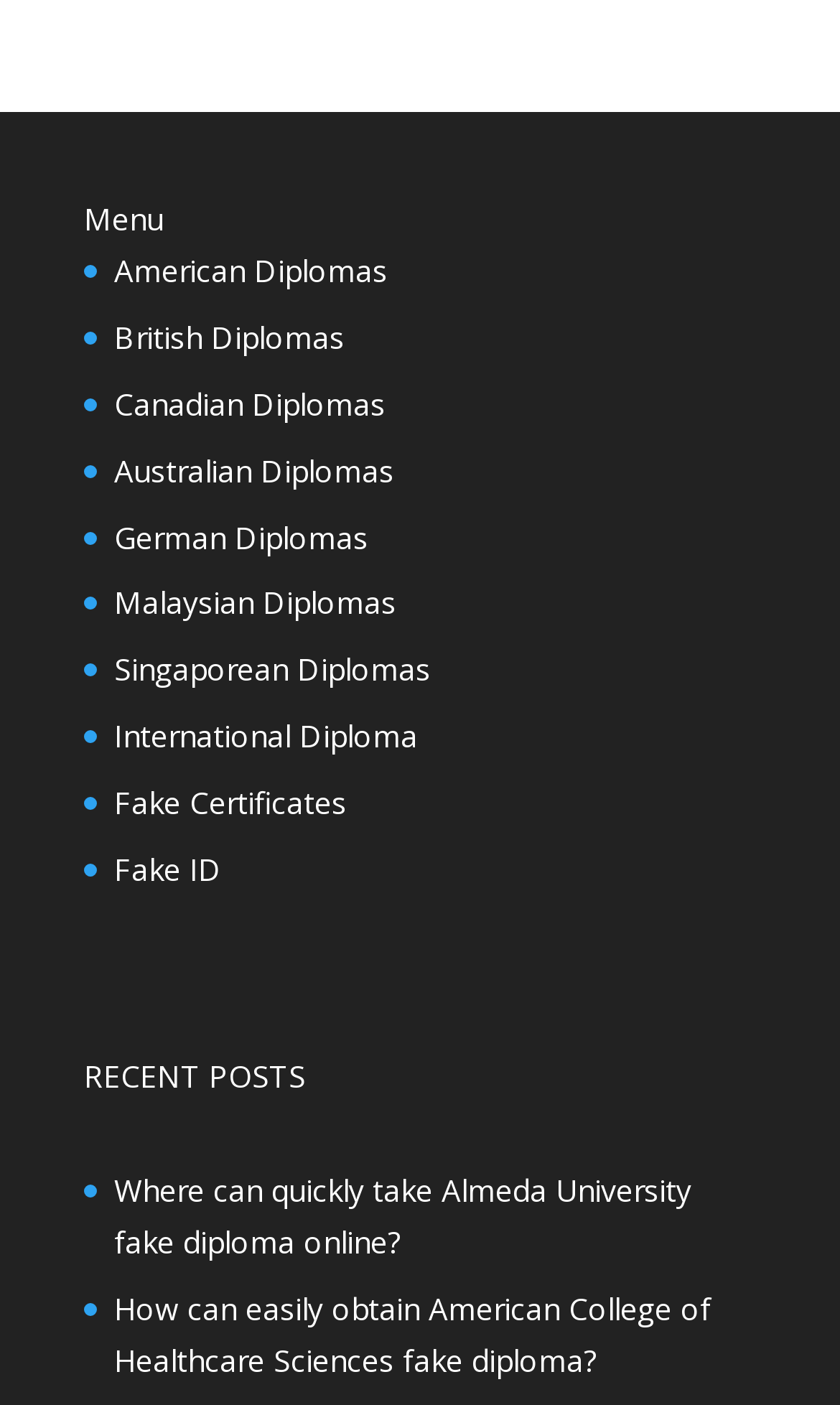Please determine the bounding box coordinates of the element's region to click for the following instruction: "View recent posts".

[0.1, 0.751, 0.364, 0.78]